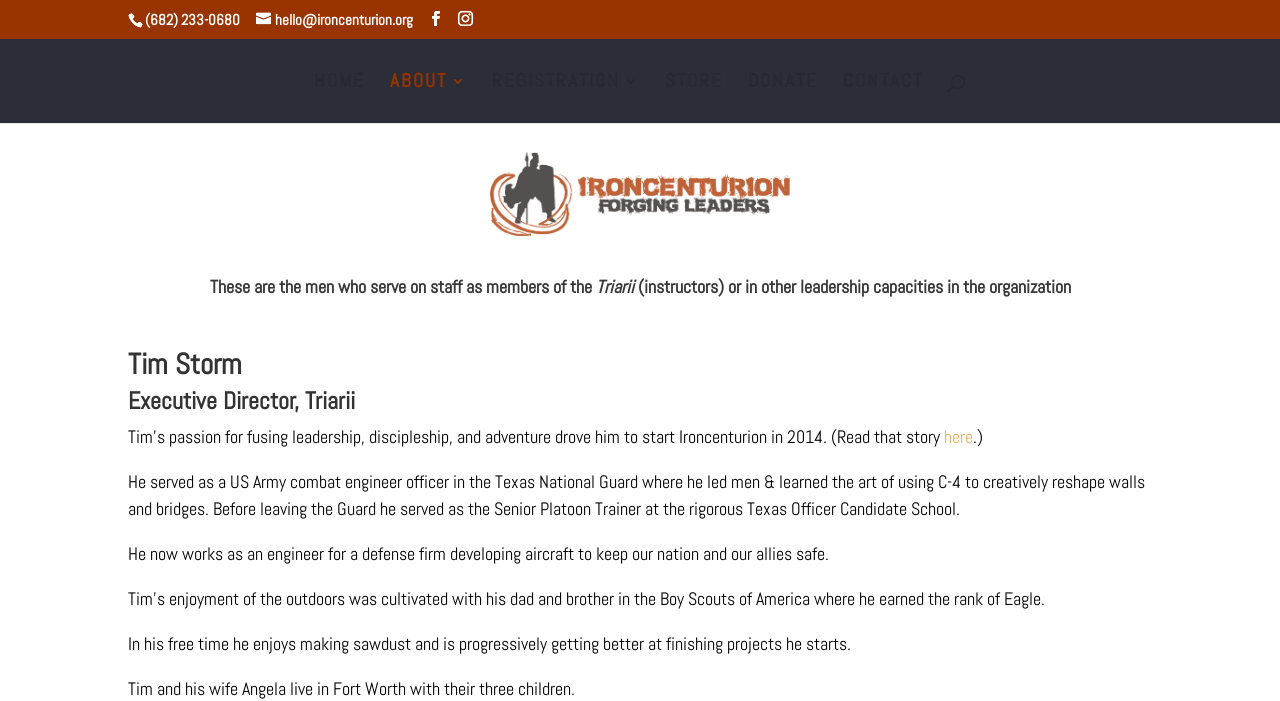Show the bounding box coordinates of the region that should be clicked to follow the instruction: "Search for something."

[0.1, 0.055, 0.9, 0.056]